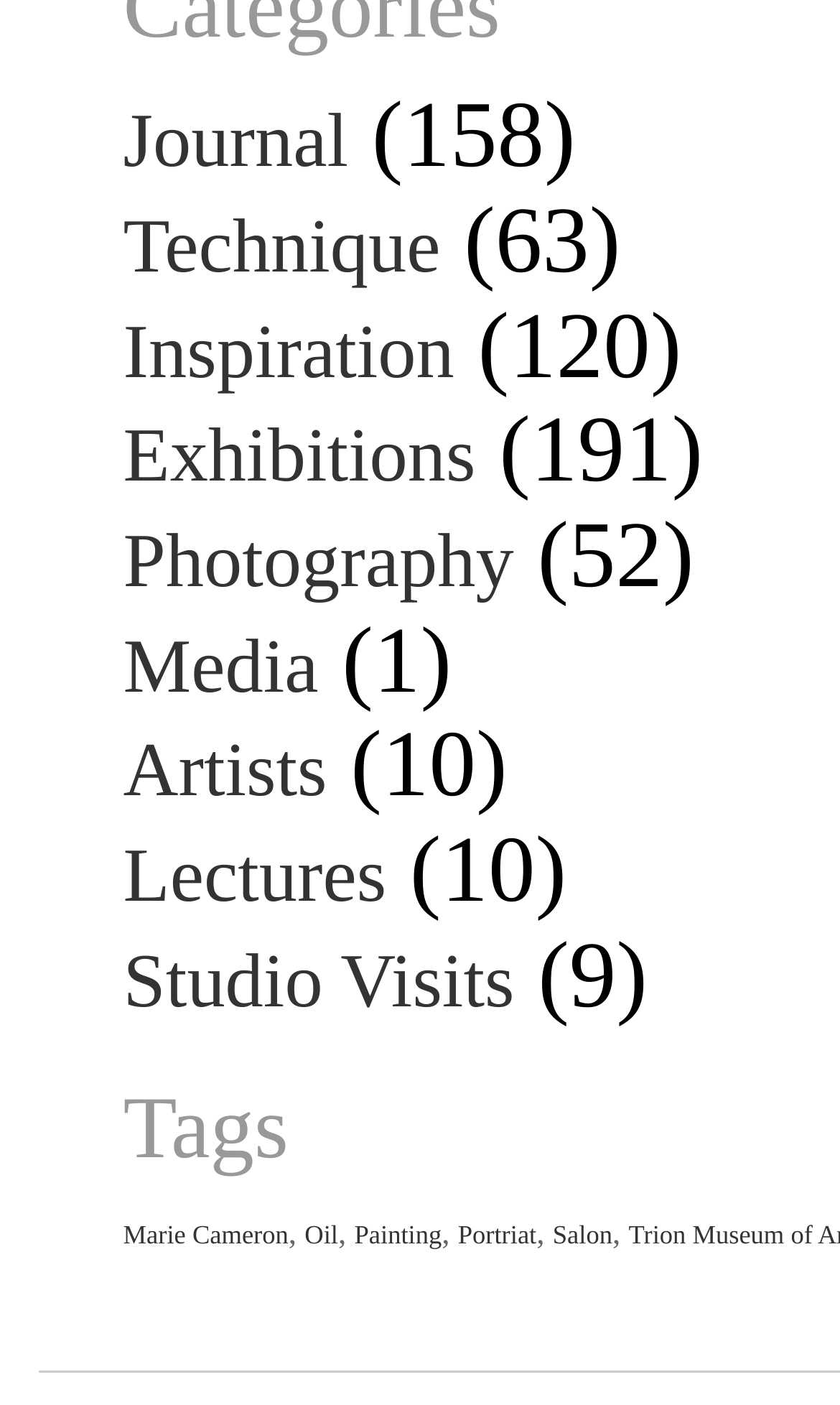How many links are there in the top section?
Answer with a single word or phrase, using the screenshot for reference.

9